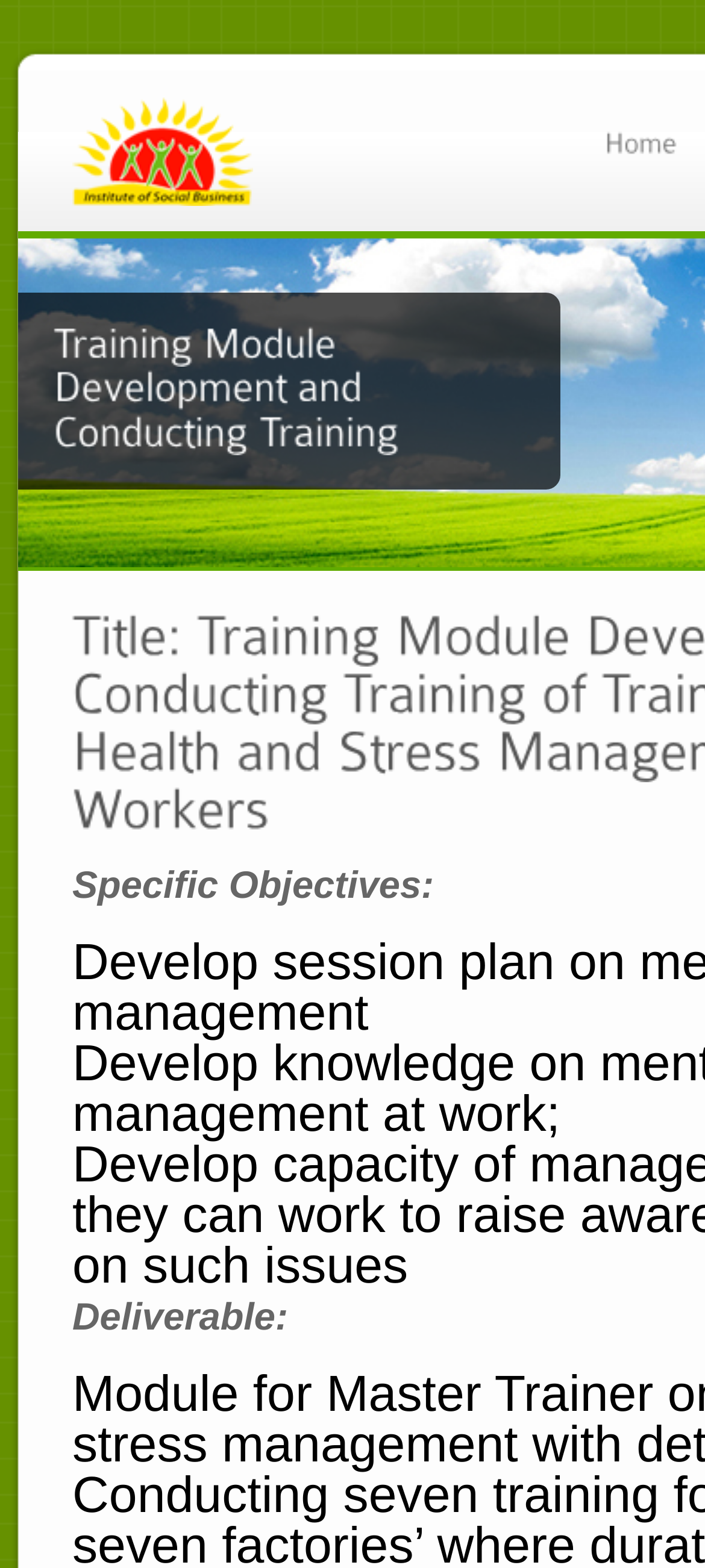Reply to the question with a brief word or phrase: What is the text above the logo?

Training Module Development and Conducting Training